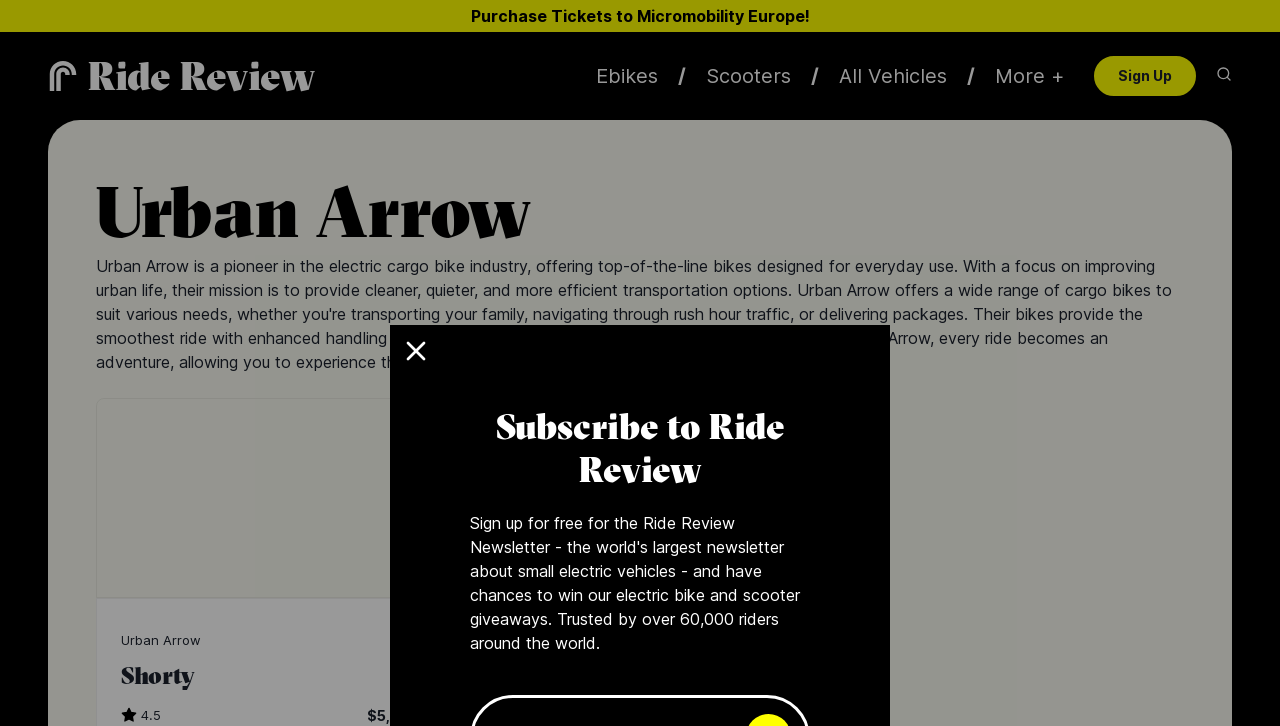What is the price of the 'Family' product?
Kindly give a detailed and elaborate answer to the question.

I located the 'Family' product heading and found the corresponding price text next to it, which is '$5,299'.